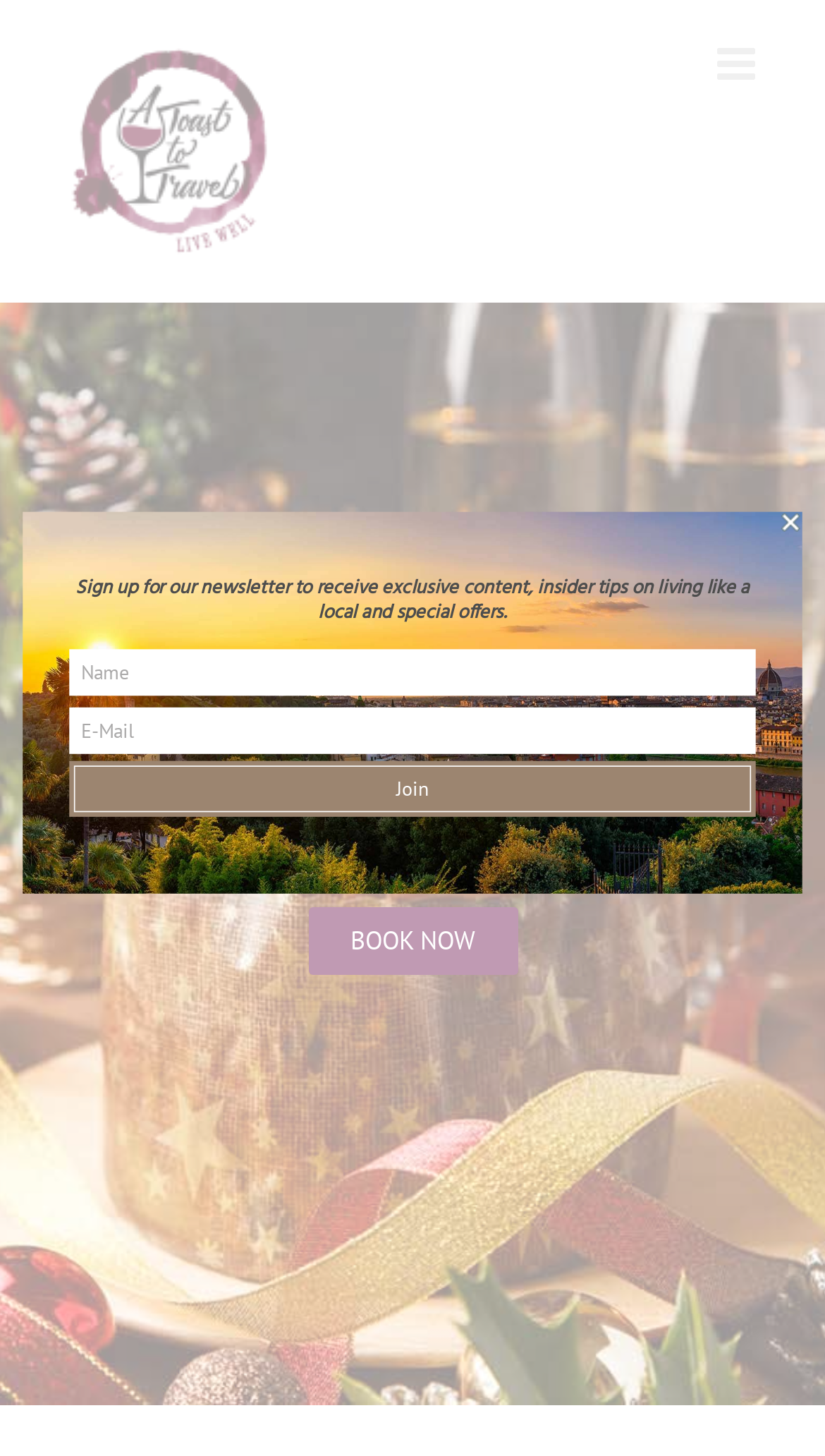Using details from the image, please answer the following question comprehensively:
What is the purpose of the 'BOOK NOW' button?

The 'BOOK NOW' button is prominently displayed on the webpage, and its position suggests that it is a call-to-action for users to book a holiday experience in Tuscany.